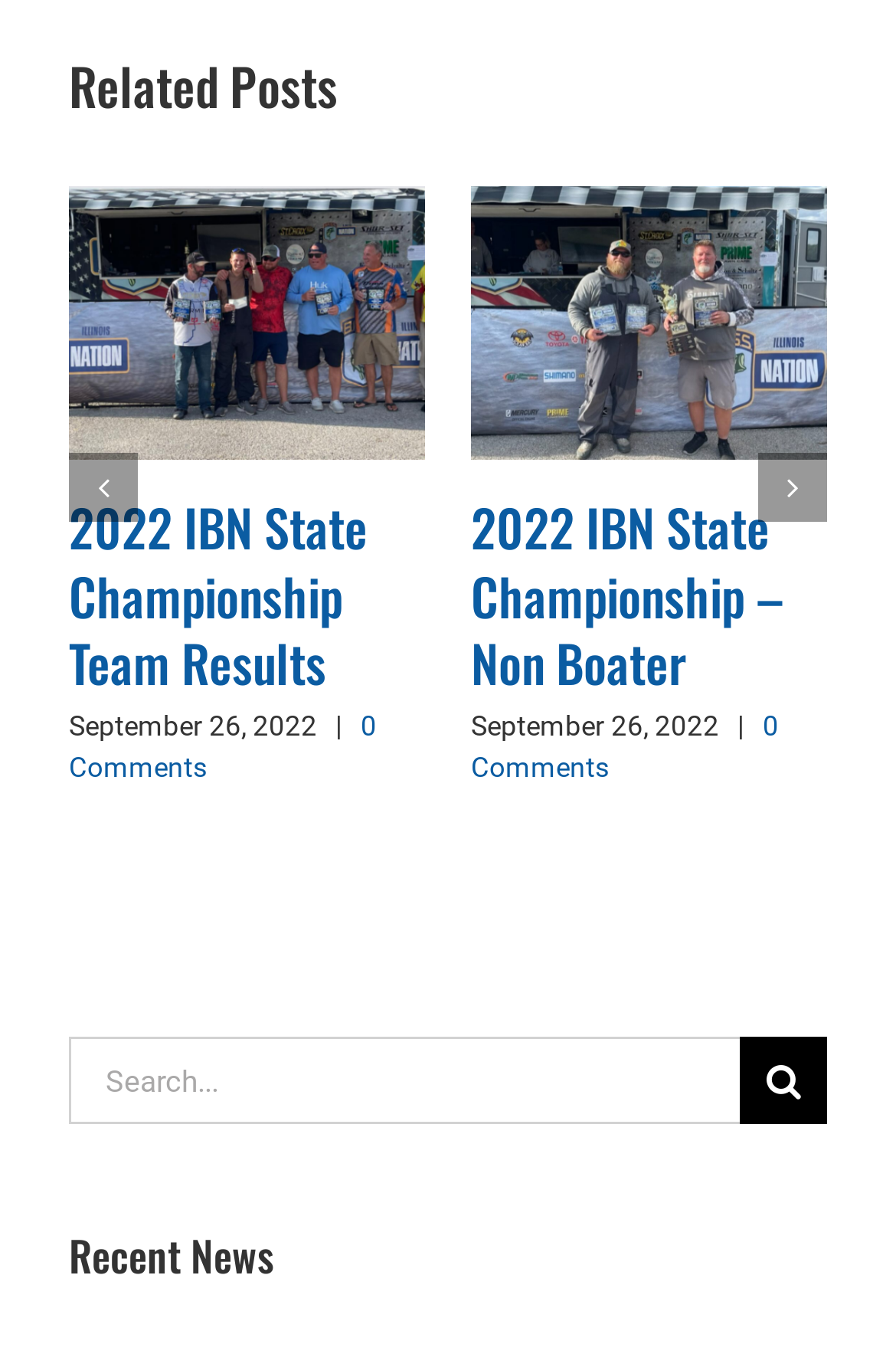Utilize the details in the image to thoroughly answer the following question: How many related posts are there?

I counted the number of groups with the label 'X / 5' and found that there are 5 related posts.